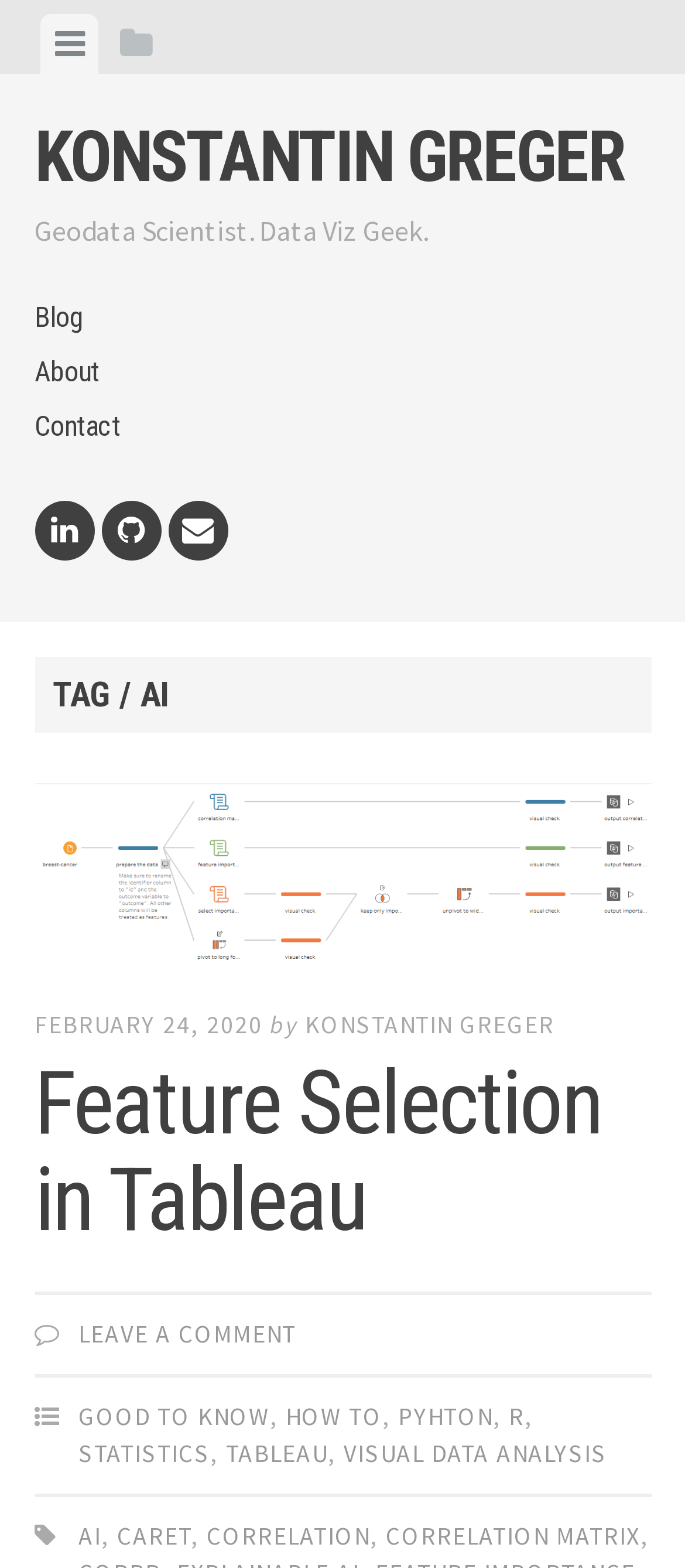Predict the bounding box for the UI component with the following description: "Statistics".

[0.114, 0.916, 0.306, 0.936]